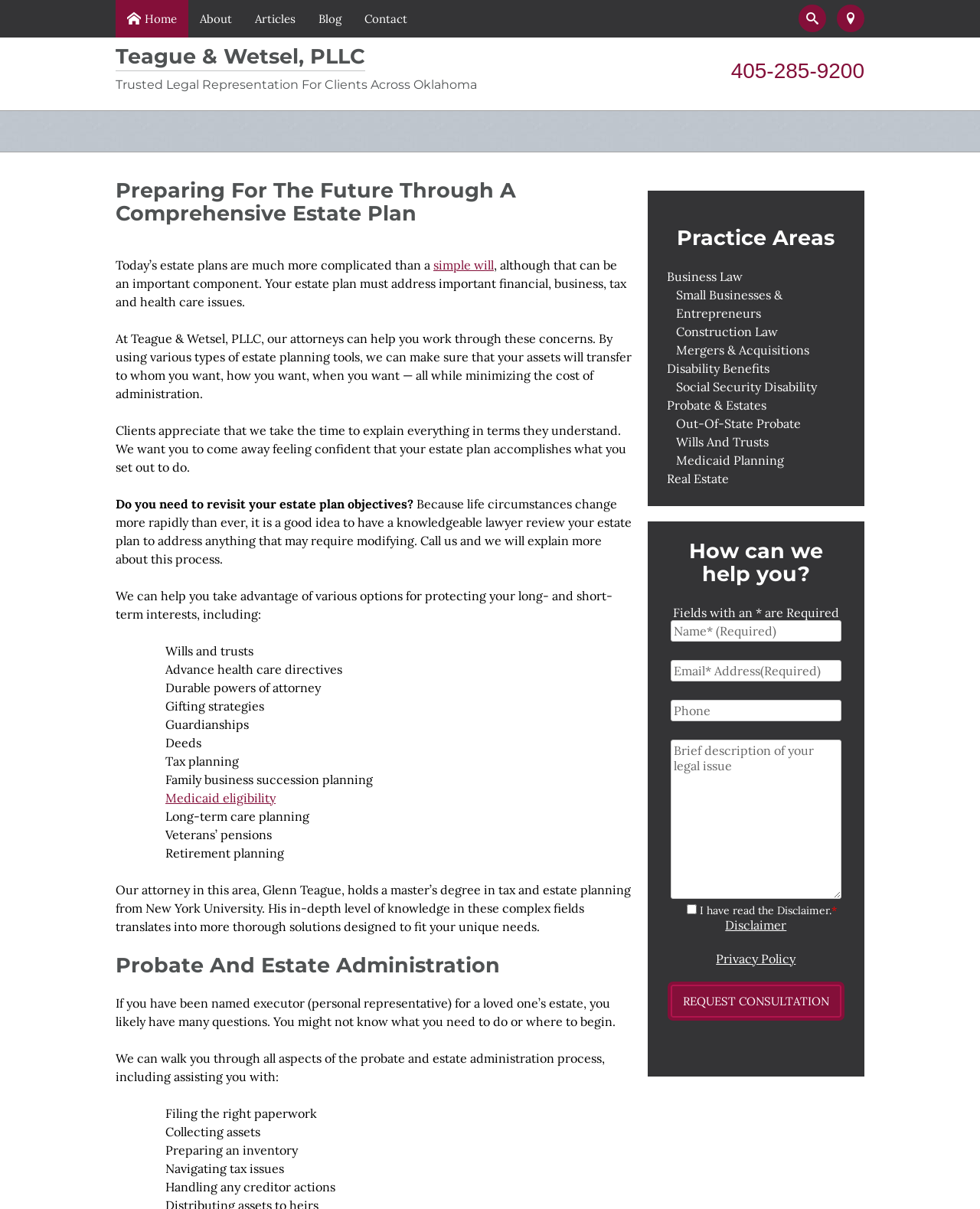Pinpoint the bounding box coordinates of the area that must be clicked to complete this instruction: "Click the 'Request Consultation' button".

[0.684, 0.814, 0.859, 0.842]